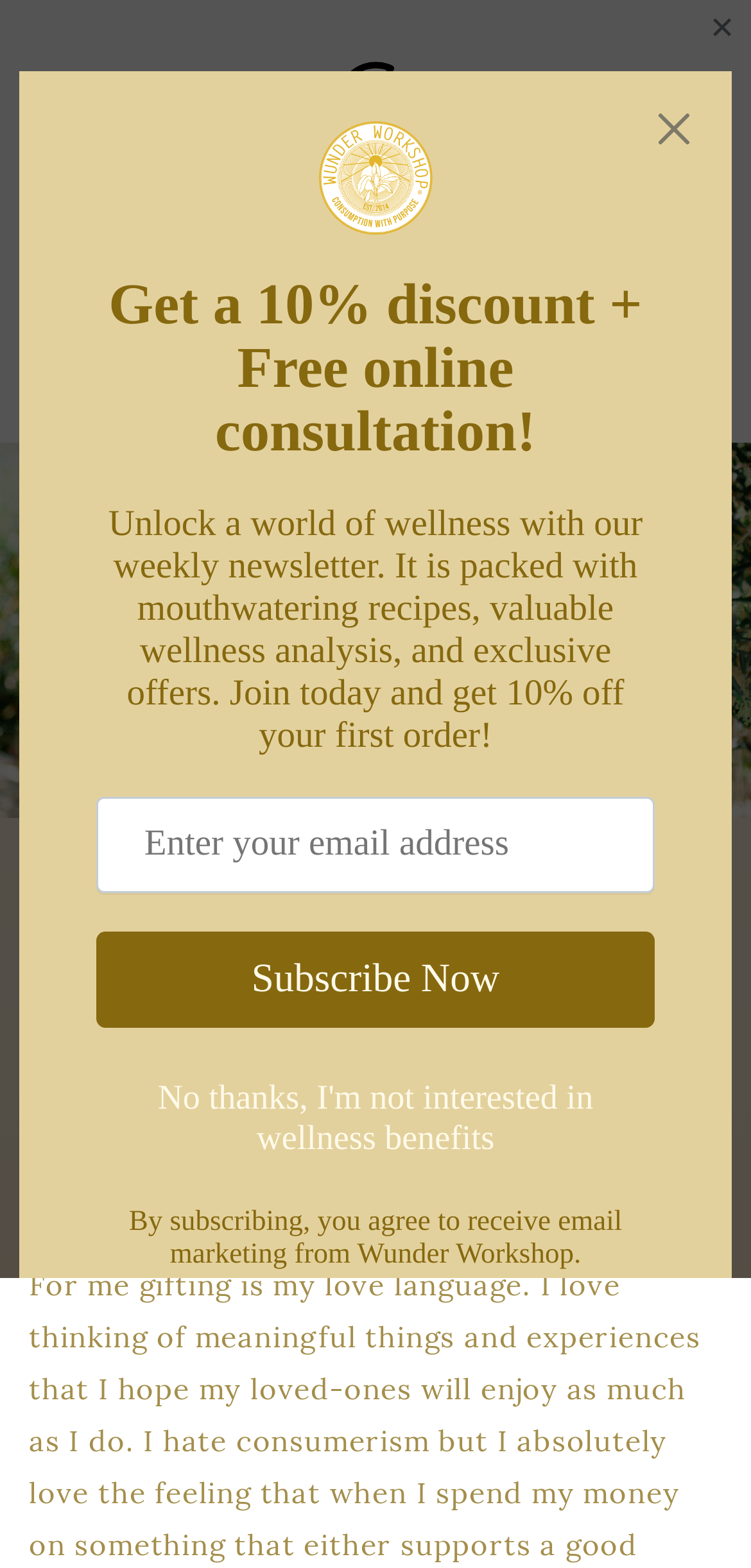What is the minimum amount for free shipping?
Refer to the image and give a detailed response to the question.

I found the answer by examining the link element with the text 'Free shipping when you spend €70+' which is likely to be an announcement or promotion.